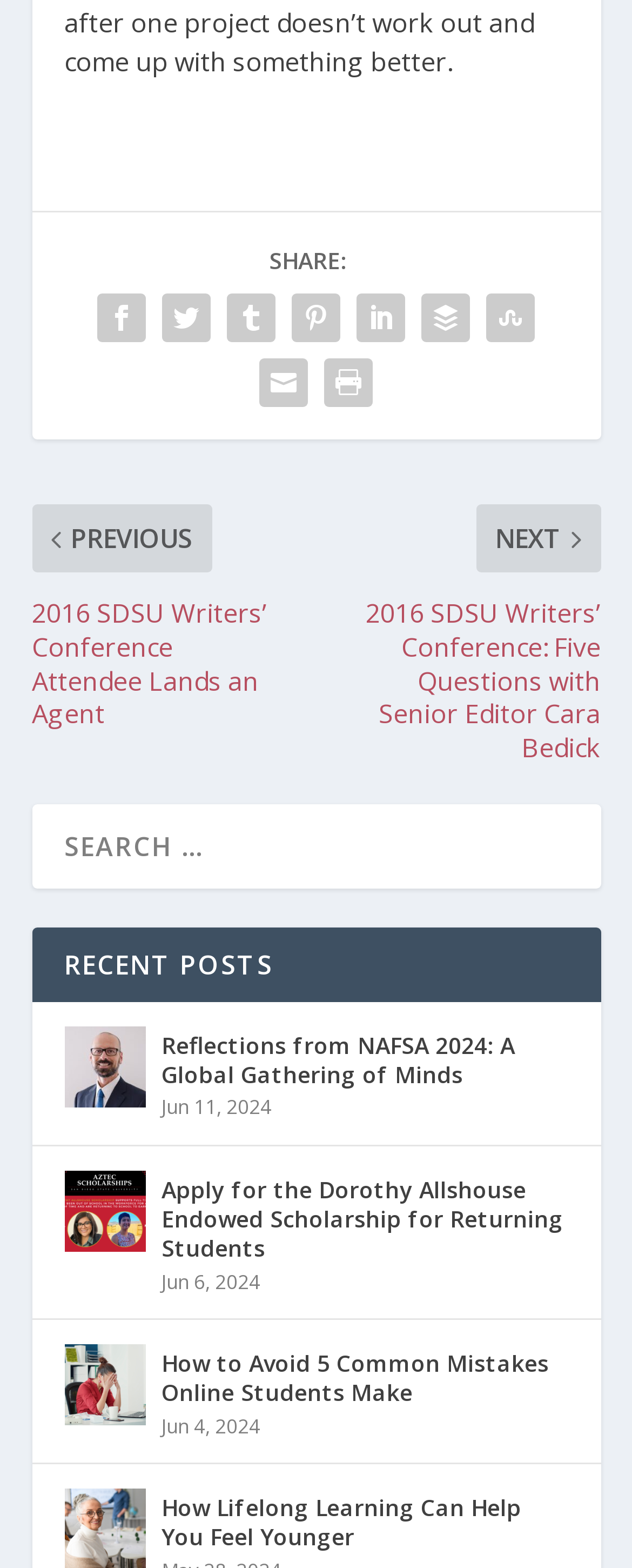Based on what you see in the screenshot, provide a thorough answer to this question: What is the purpose of the search box?

The search box is likely used to search for specific content within the website, as indicated by its presence at the top of the webpage and its functionality as a search input field.